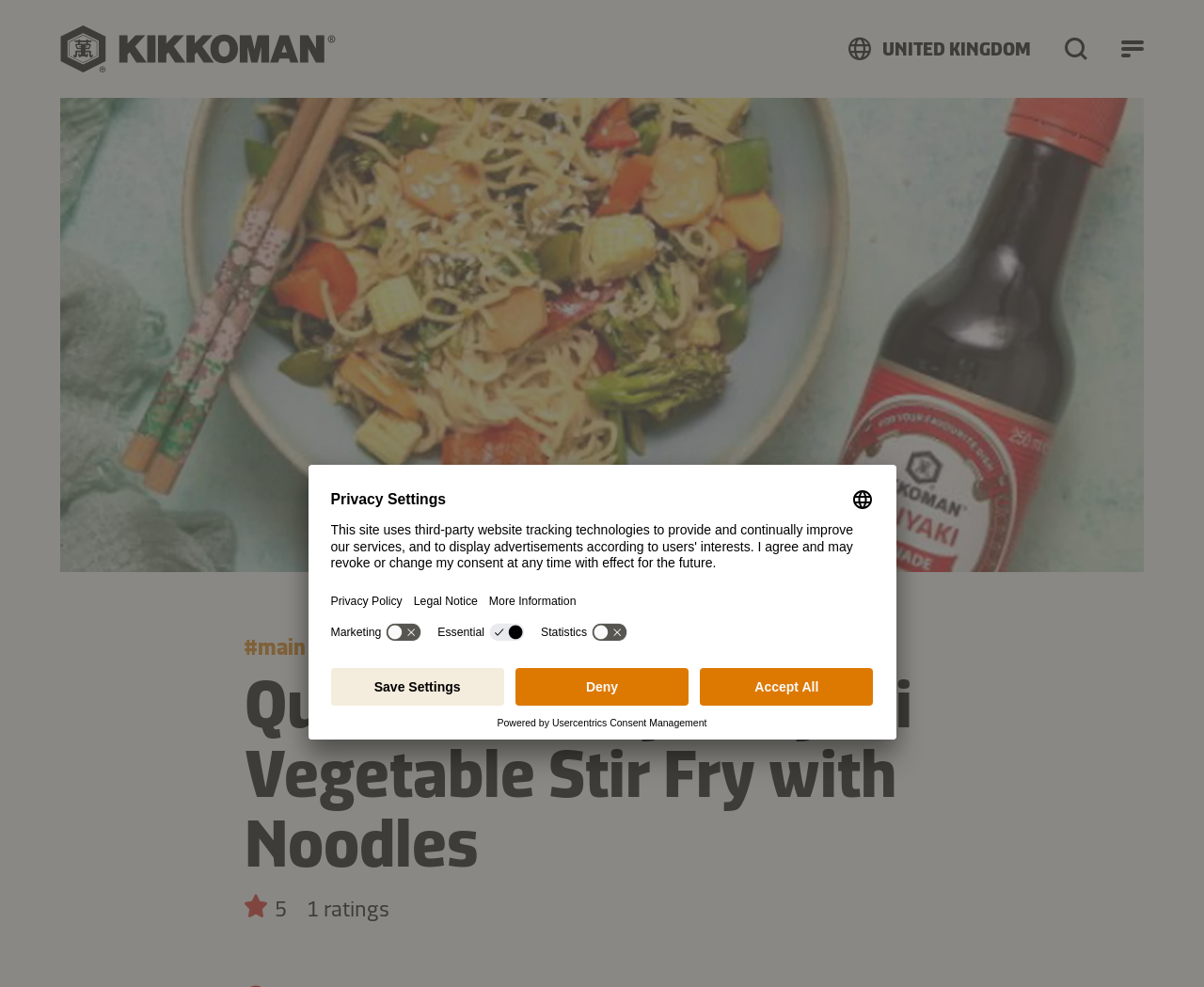Can you determine the main header of this webpage?

Quick and Easy Teriyaki Vegetable Stir Fry with Noodles